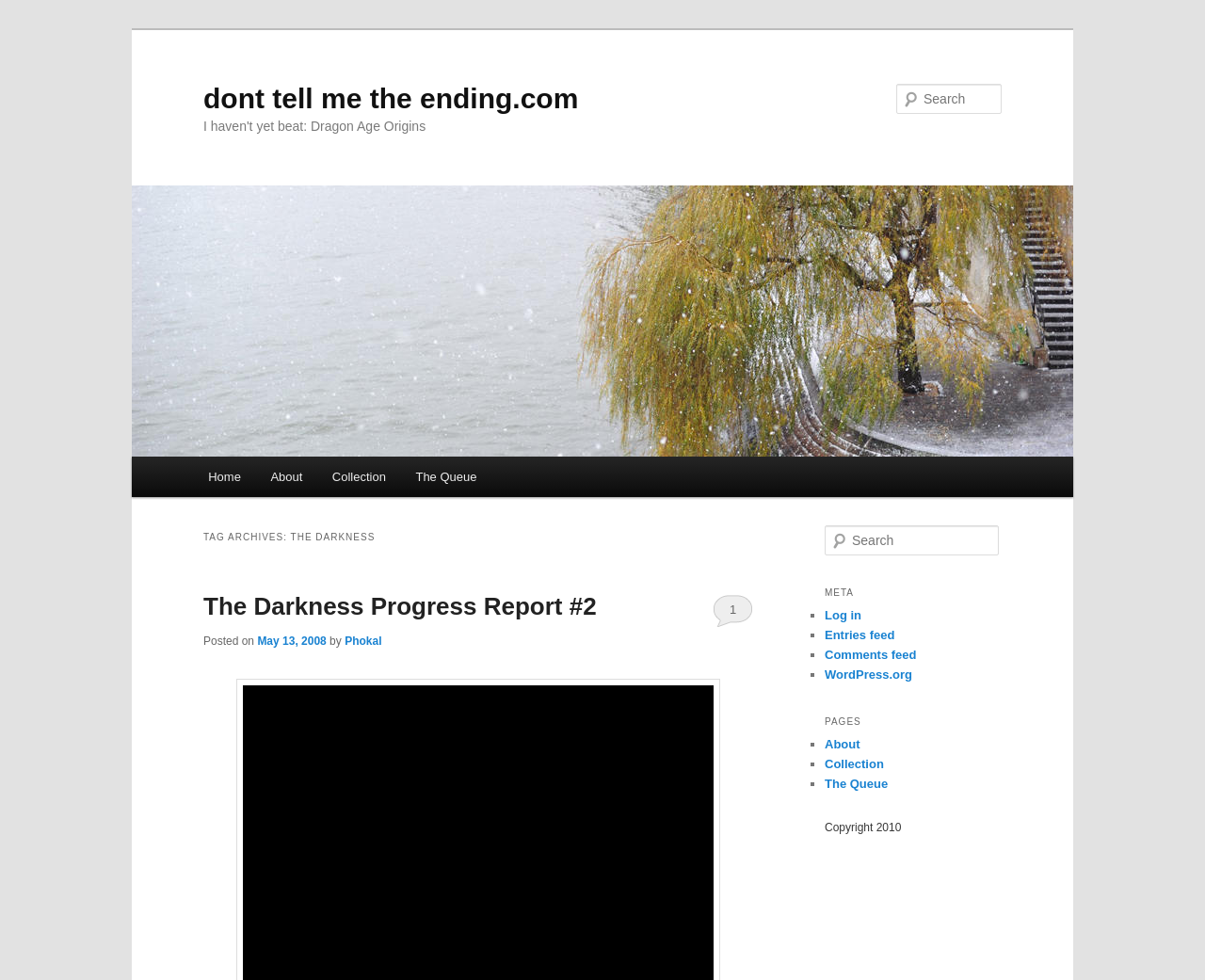What is the purpose of the textbox with the placeholder 'Search Search'? Based on the screenshot, please respond with a single word or phrase.

To search the website